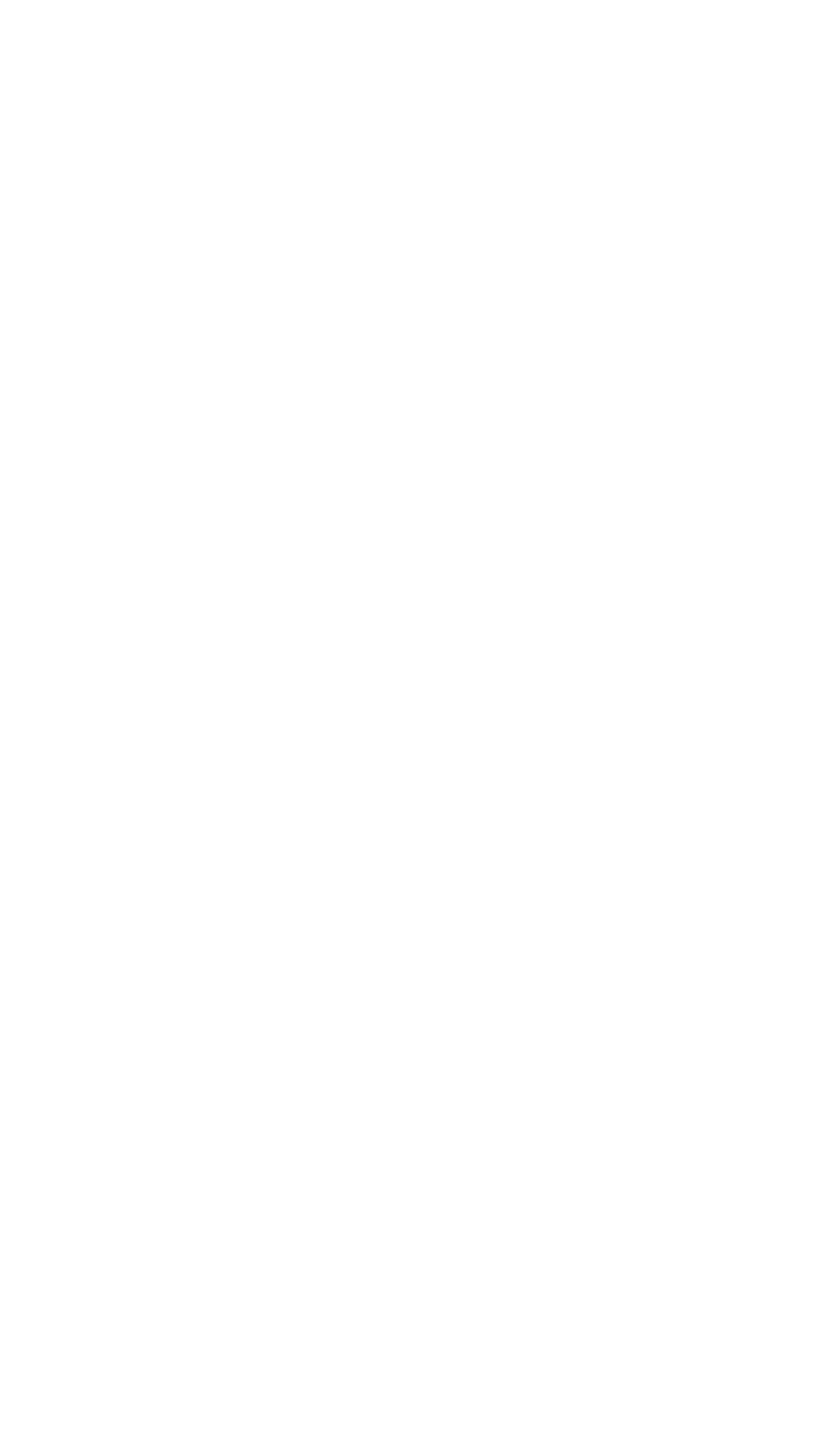Please answer the following question using a single word or phrase: 
How many links are there in the first related post?

2